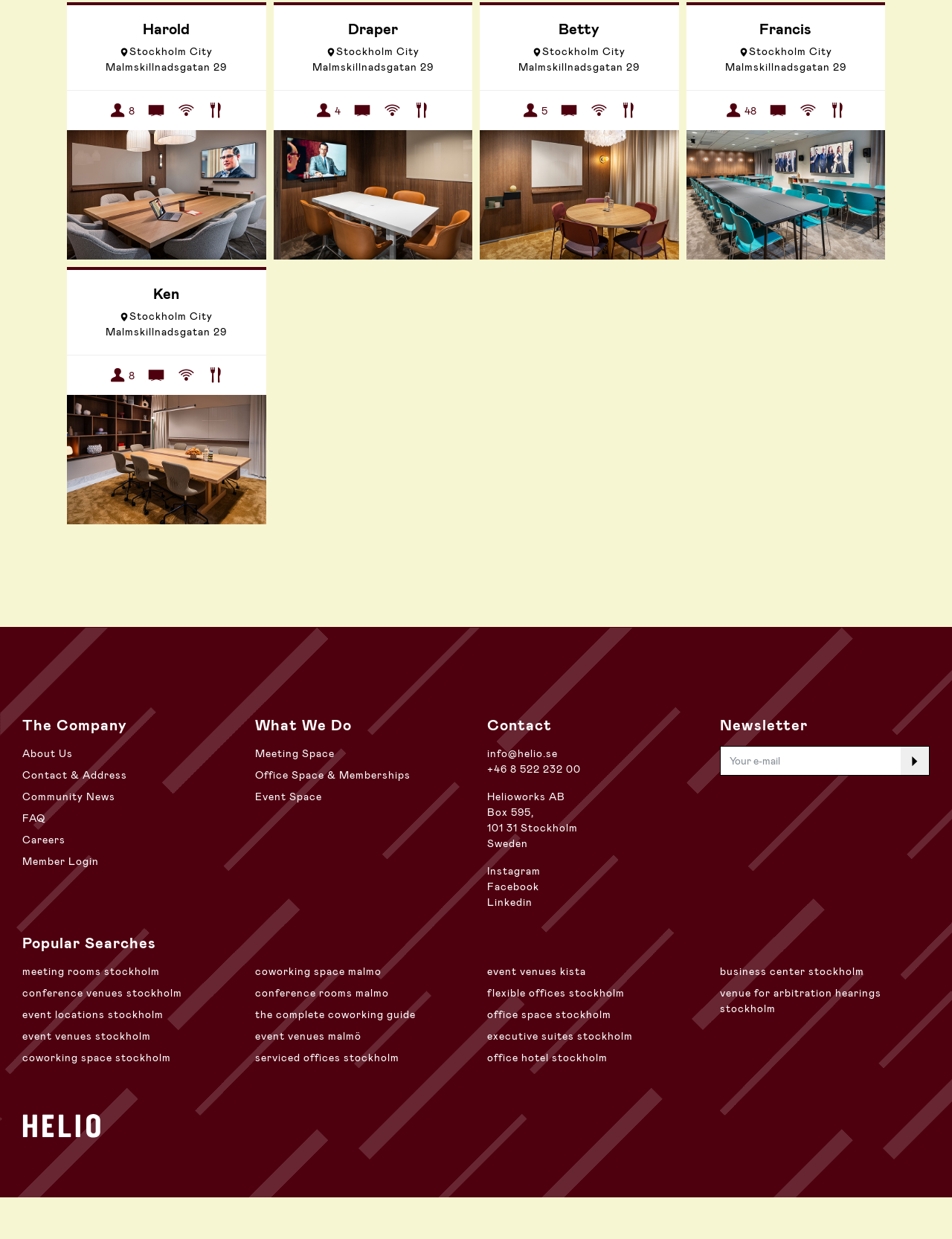Please specify the bounding box coordinates of the clickable region to carry out the following instruction: "Click on 'Instagram' link". The coordinates should be four float numbers between 0 and 1, in the format [left, top, right, bottom].

[0.512, 0.698, 0.568, 0.708]